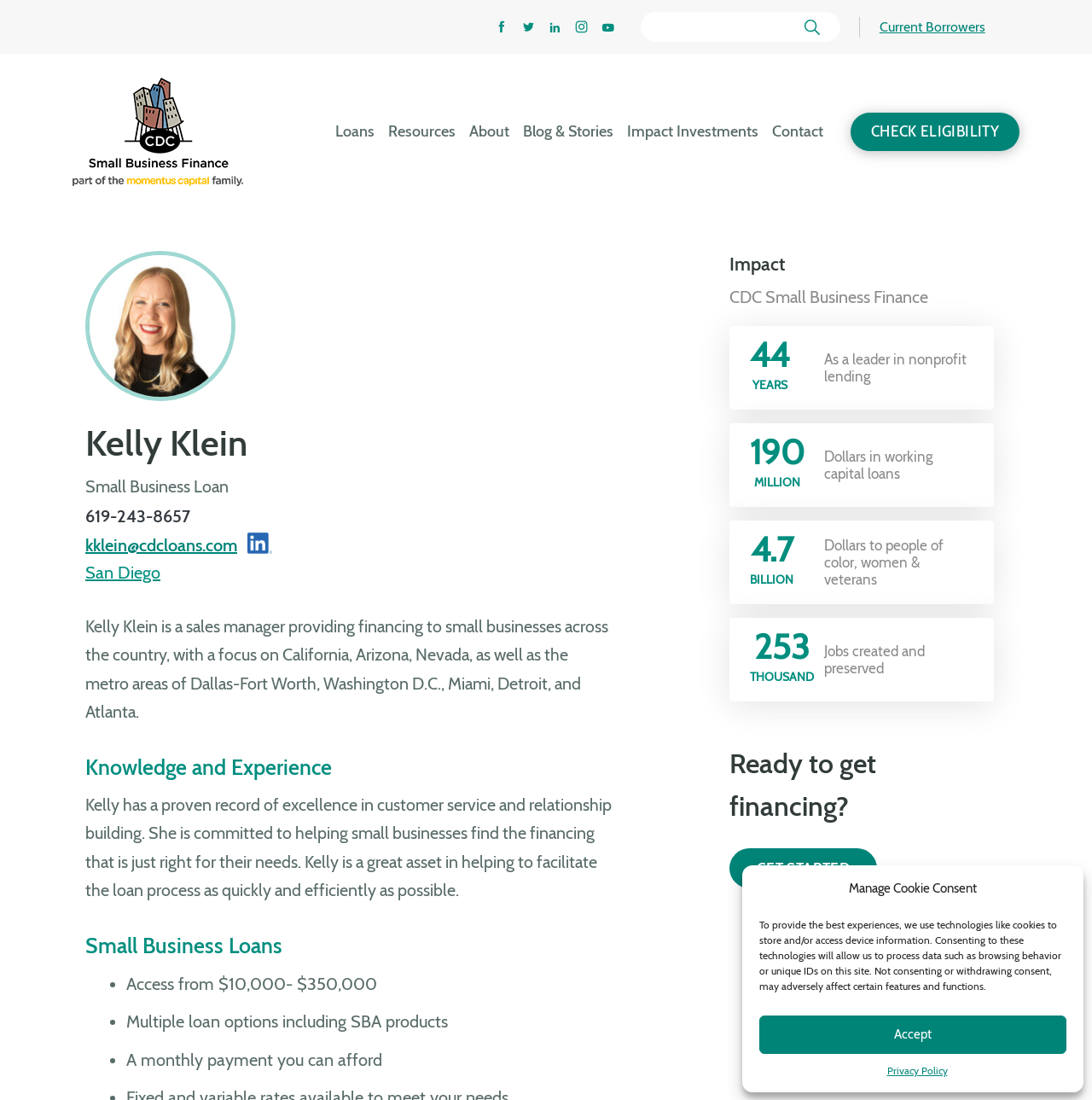Provide the bounding box coordinates of the section that needs to be clicked to accomplish the following instruction: "Click the Facebook link."

[0.447, 0.012, 0.472, 0.036]